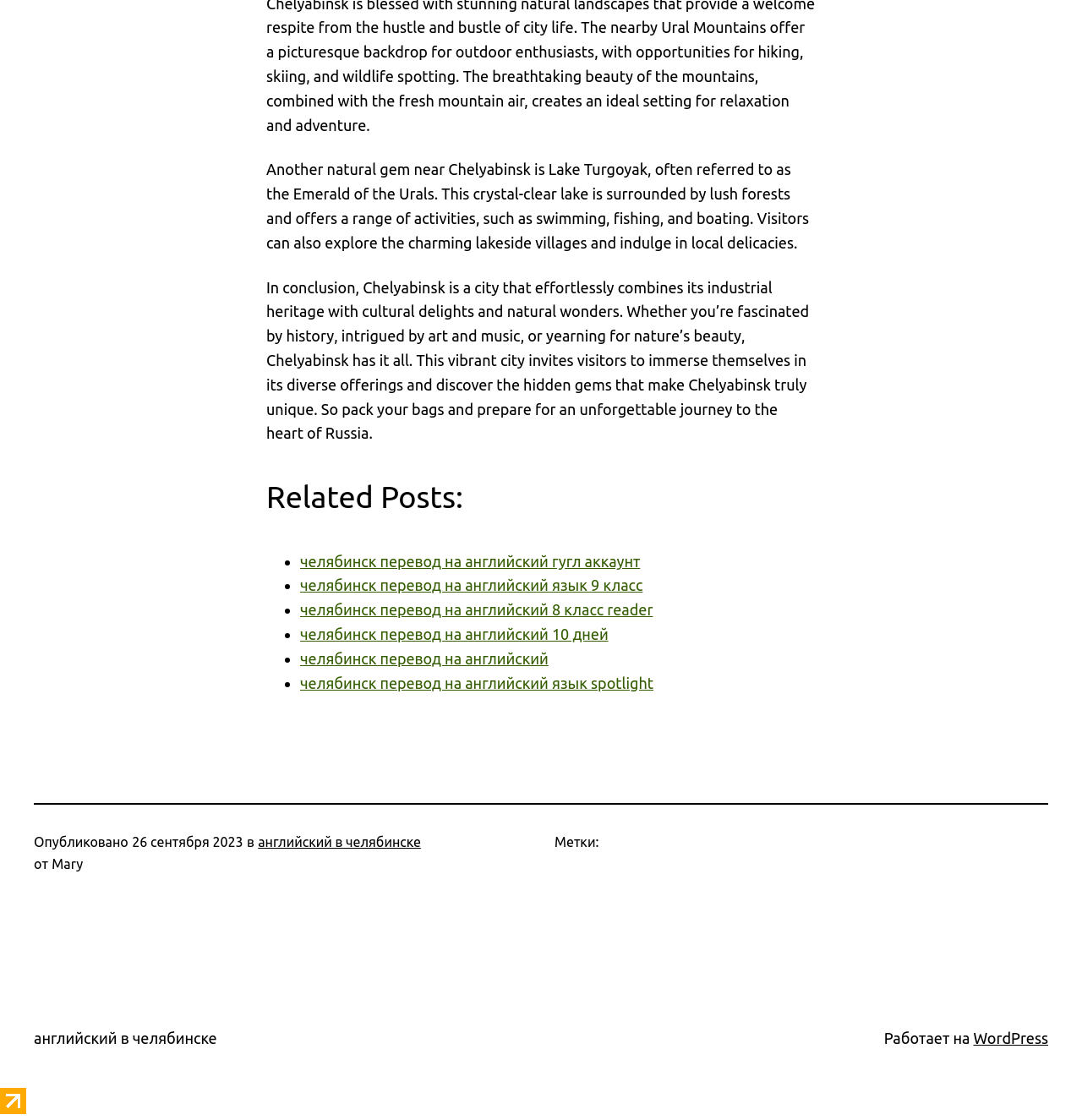Please reply with a single word or brief phrase to the question: 
What is the date of publication of the article?

26 сентября 2023